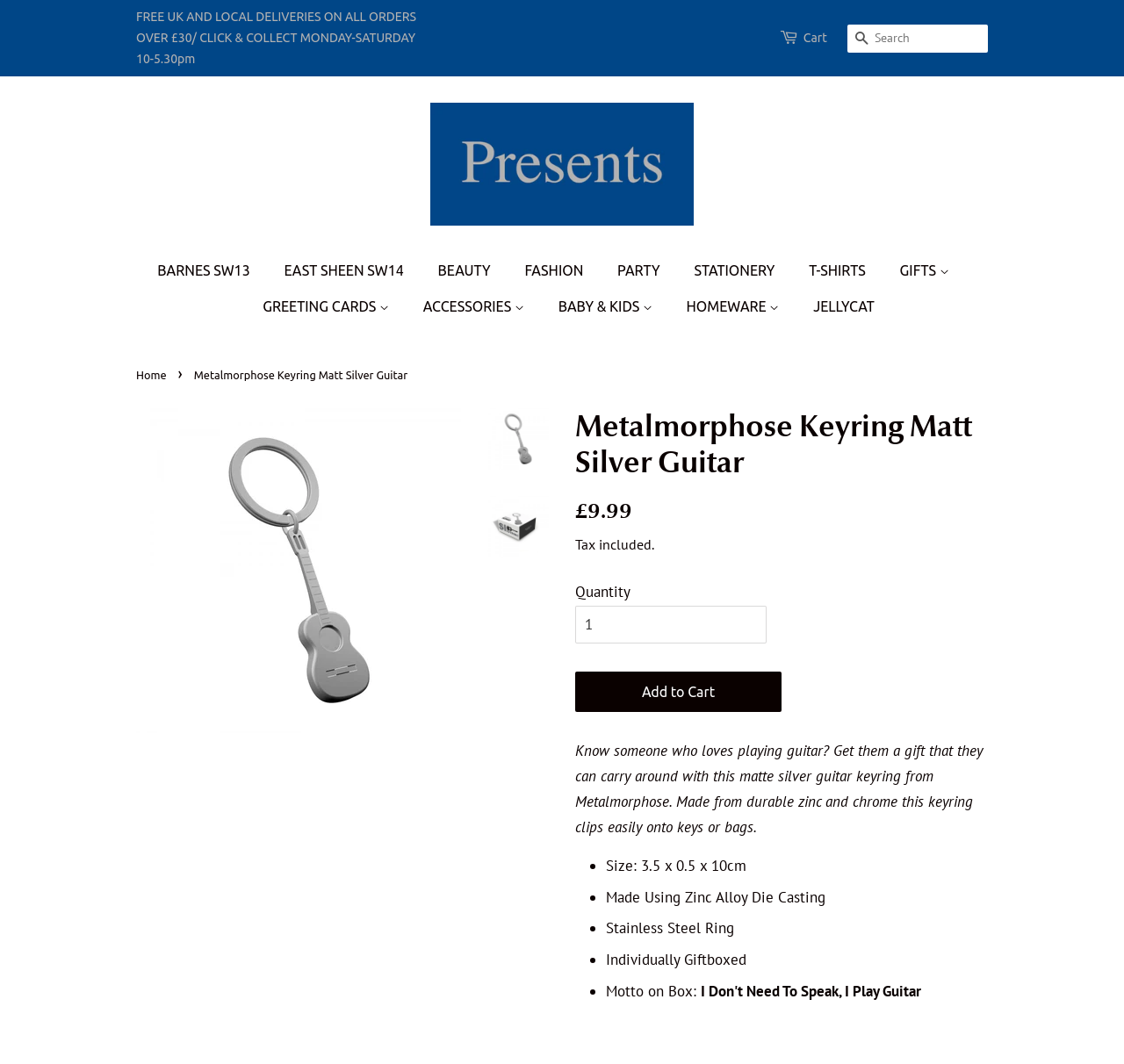Identify the bounding box coordinates necessary to click and complete the given instruction: "Search for products".

[0.754, 0.023, 0.879, 0.049]